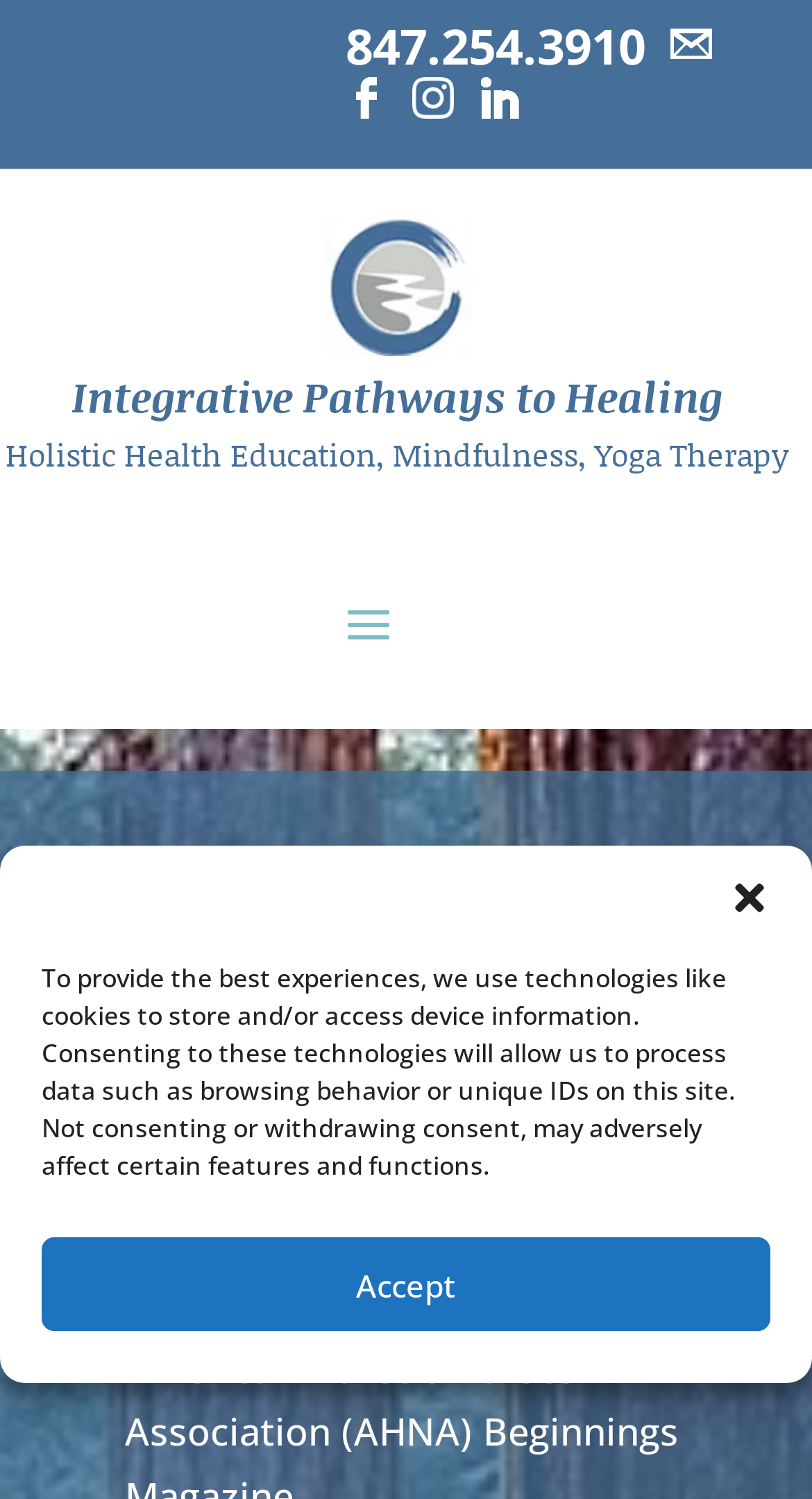Explain the features and main sections of the webpage comprehensively.

The webpage is titled "Resources - Integrated Pathways to Healing" and appears to be a professional website related to holistic health and education. At the top of the page, there is a prominent dialog box titled "Manage Cookie Consent" that takes up most of the screen. This dialog box contains a message explaining the use of cookies on the website and provides an "Accept" button to consent to their use. The dialog box also has a "close-dialog" button at the top right corner.

Below the dialog box, there are several links arranged horizontally, including a phone number "847.254.3910" and several empty links. These links are positioned near the top of the page, with the phone number link located slightly above the others.

Further down the page, there are two headings: "Integrative Pathways to Healing" and "Holistic Health Education, Mindfulness, Yoga Therapy". These headings are centered and take up the full width of the page.

Underneath these headings, there is a subheading titled "Publications and Presentations" that is positioned near the top left of the page. Below this subheading, there is a paragraph of text titled "Exploring Holistic Foundations for Alleviating and Understanding Compassion Fatigue." This text is positioned near the top left of the page, below the subheading.

Overall, the webpage appears to be a professional resource for holistic health education and mindfulness, with a focus on publications and presentations.